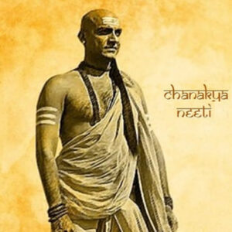What does the golden hue in the background symbolize?
Please utilize the information in the image to give a detailed response to the question.

The warm, golden hue in the background of the image is a deliberate design choice that conveys a sense of enlightenment and prosperity, which are key themes associated with Chanakya's wisdom and teachings.